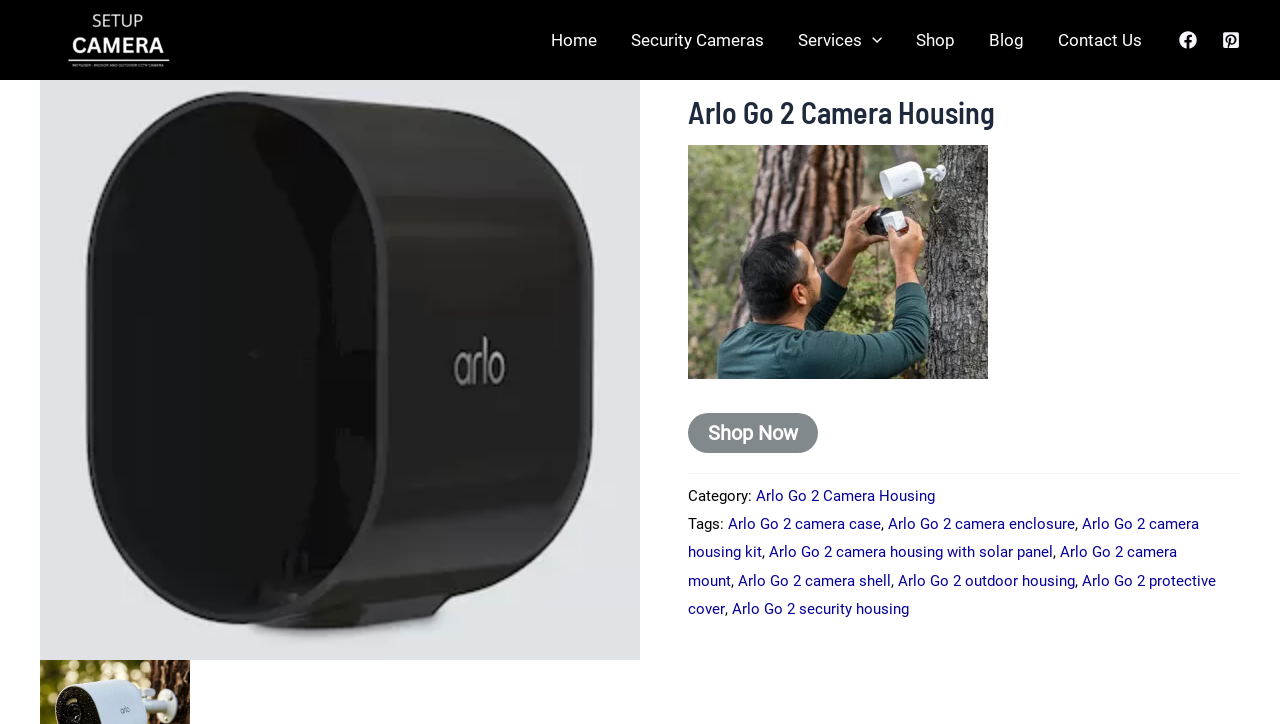Identify the coordinates of the bounding box for the element that must be clicked to accomplish the instruction: "Click the 'Next →' button".

None